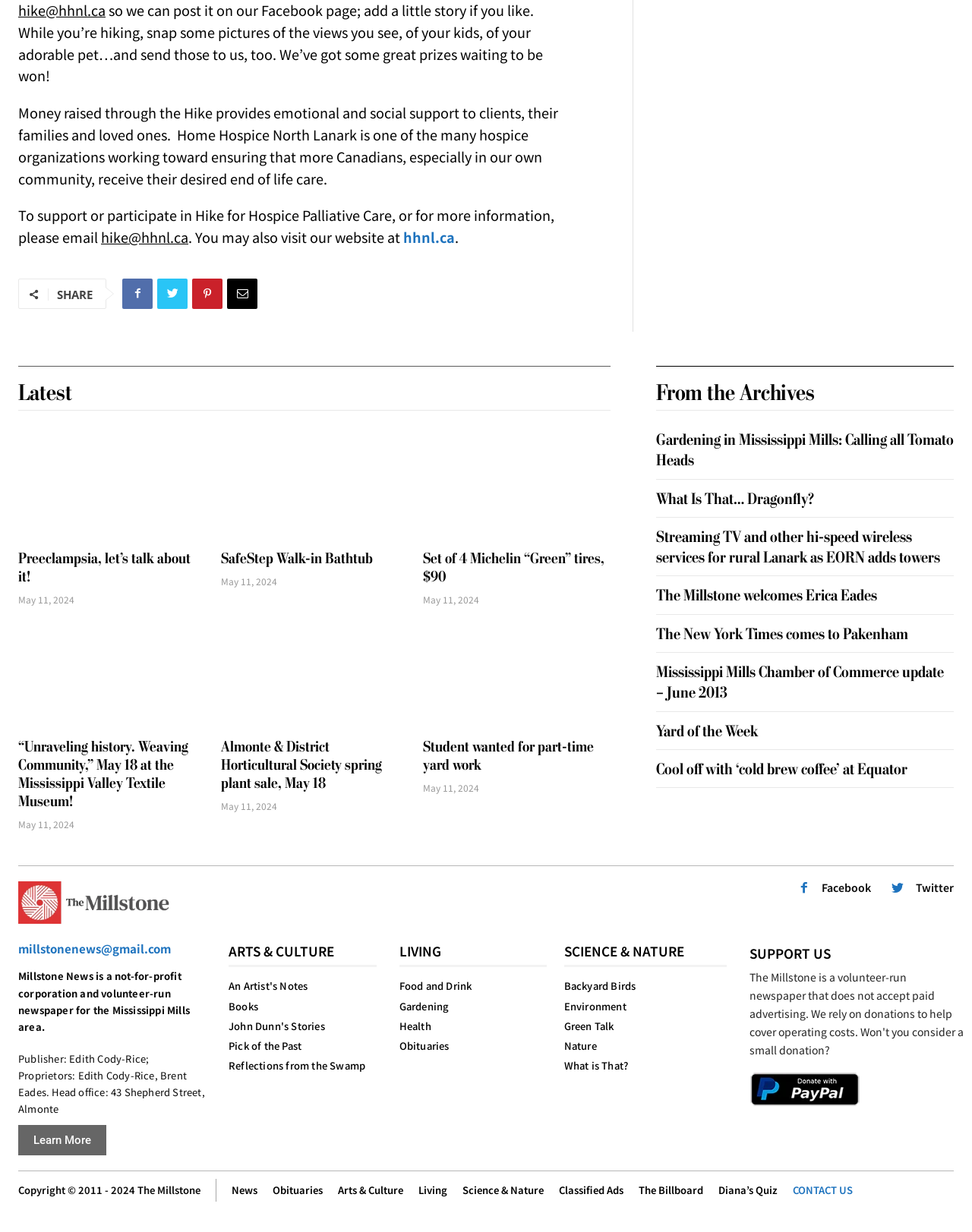Using the webpage screenshot and the element description Classified Ads, determine the bounding box coordinates. Specify the coordinates in the format (top-left x, top-left y, bottom-right x, bottom-right y) with values ranging from 0 to 1.

[0.575, 0.96, 0.641, 0.971]